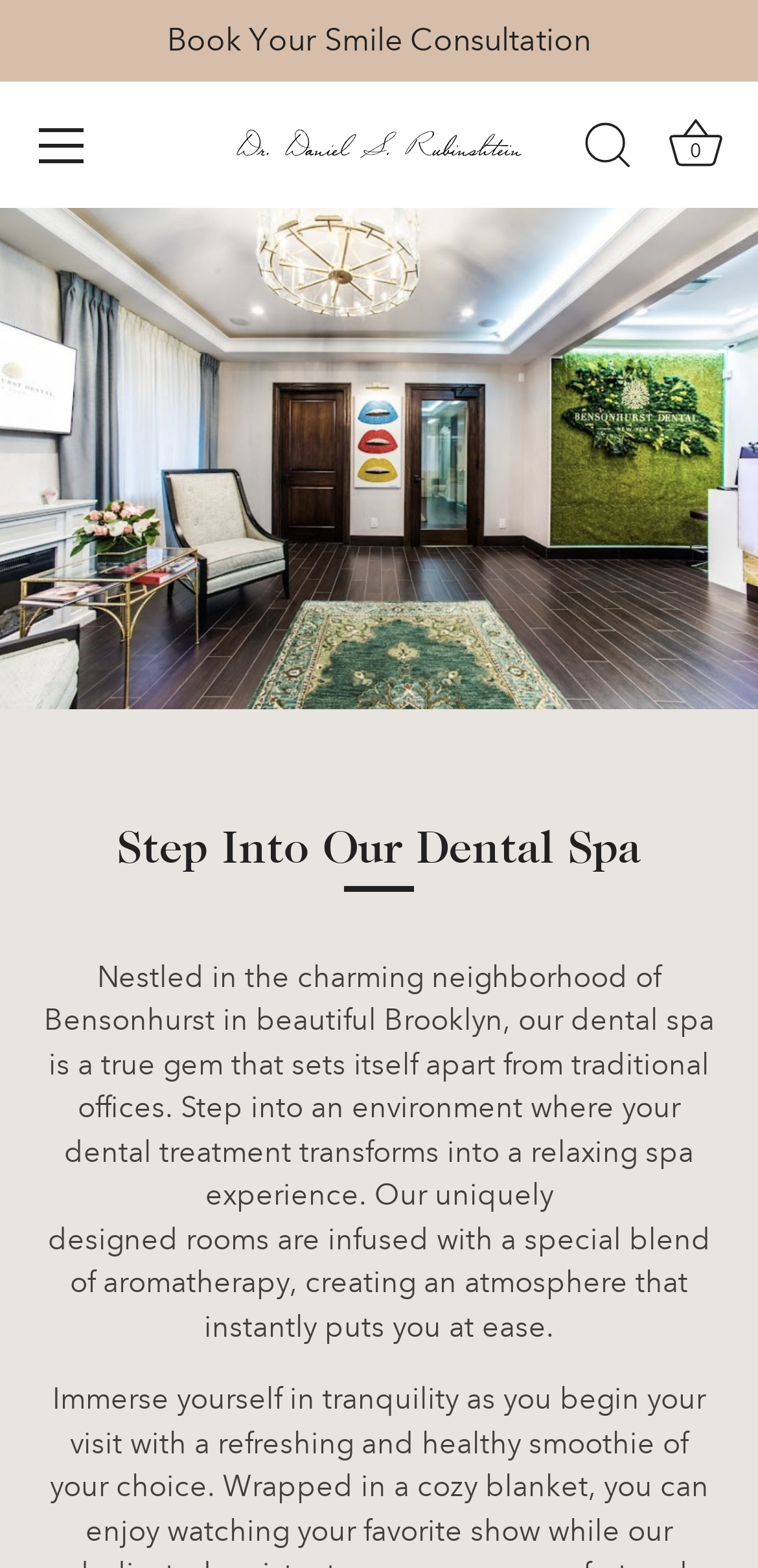What is unique about the dental spa's rooms?
Answer the question with as much detail as you can, using the image as a reference.

The text 'Our uniquely designed rooms are infused with a special blend of aromatherapy' suggests that the dental spa's rooms are unique because they have aromatherapy, which creates a relaxing atmosphere.